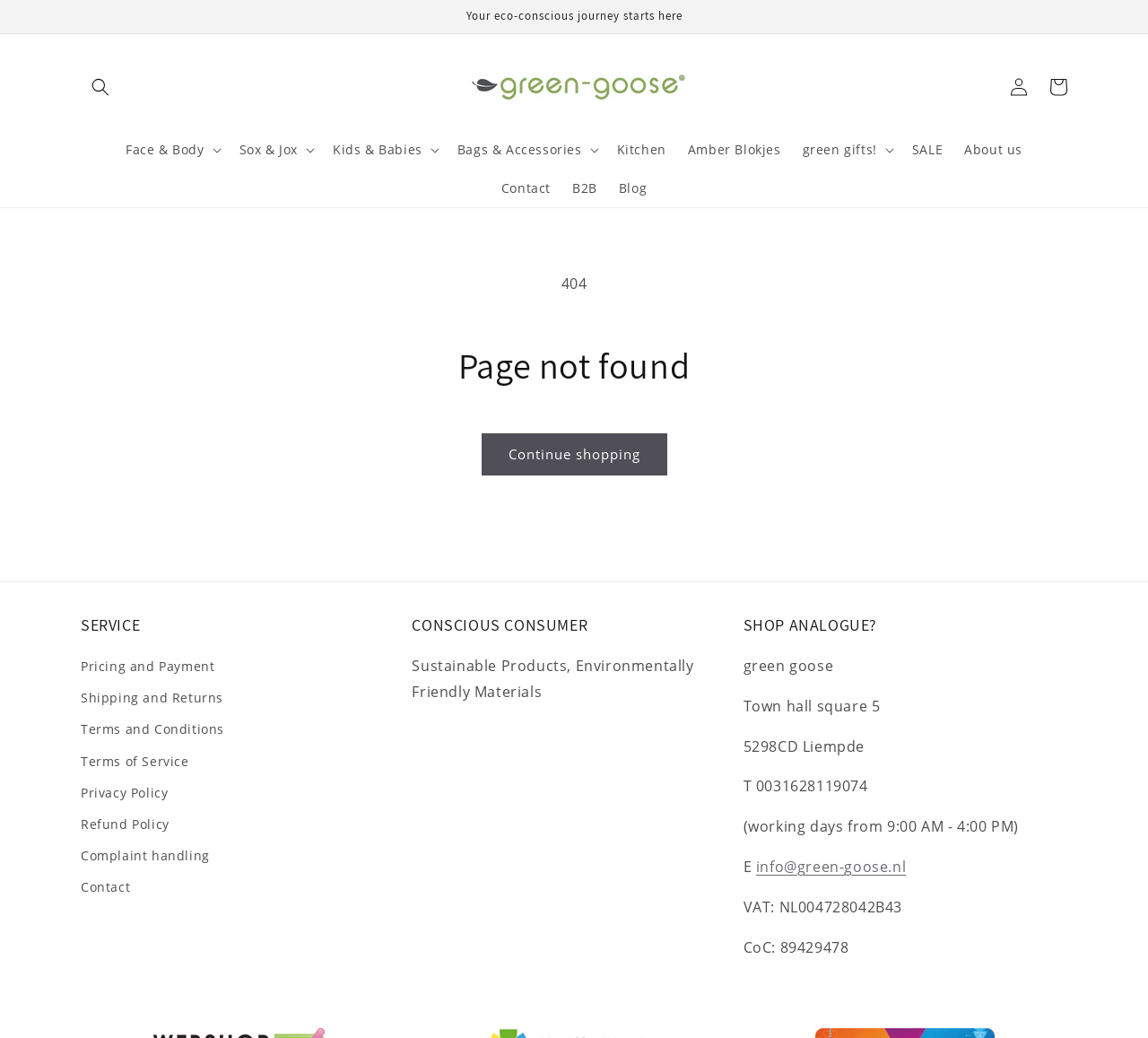For the given element description Face & Body, determine the bounding box coordinates of the UI element. The coordinates should follow the format (top-left x, top-left y, bottom-right x, bottom-right y) and be within the range of 0 to 1.

[0.1, 0.127, 0.199, 0.163]